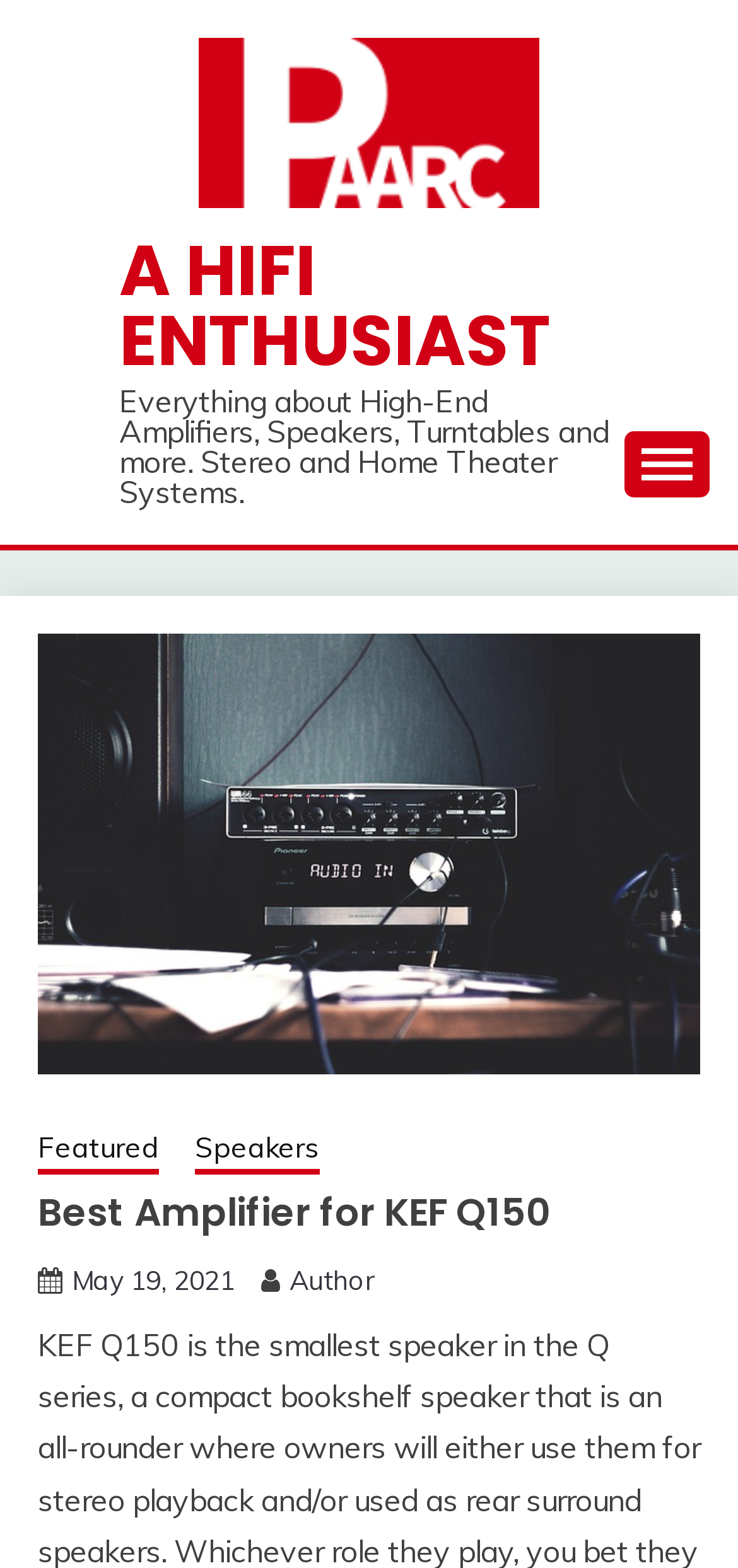Answer this question using a single word or a brief phrase:
When was the article published?

May 19, 2021